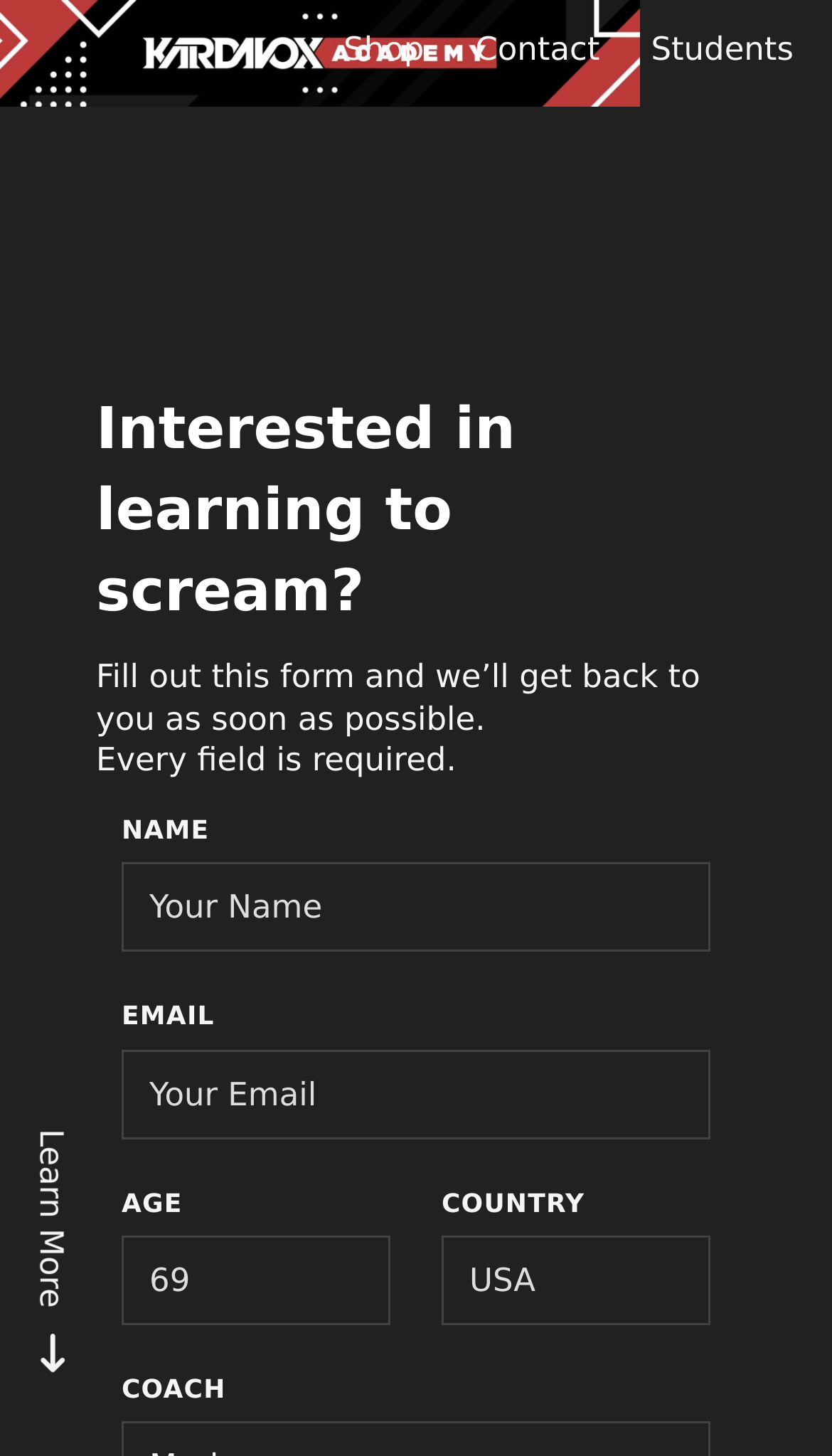Determine the bounding box coordinates of the UI element described by: "parent_node: EMAIL name="form-field-bbf0c0" placeholder="Your Email"".

[0.146, 0.721, 0.854, 0.782]